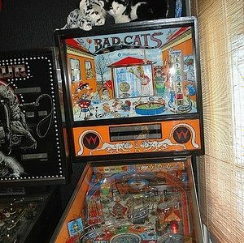What type of animals are featured on the pinball machine?
Craft a detailed and extensive response to the question.

The type of animals featured on the pinball machine are cats because the caption mentions 'cartoonish cat characters engaged in mischievous activities', indicating that cats are the main theme of the machine.